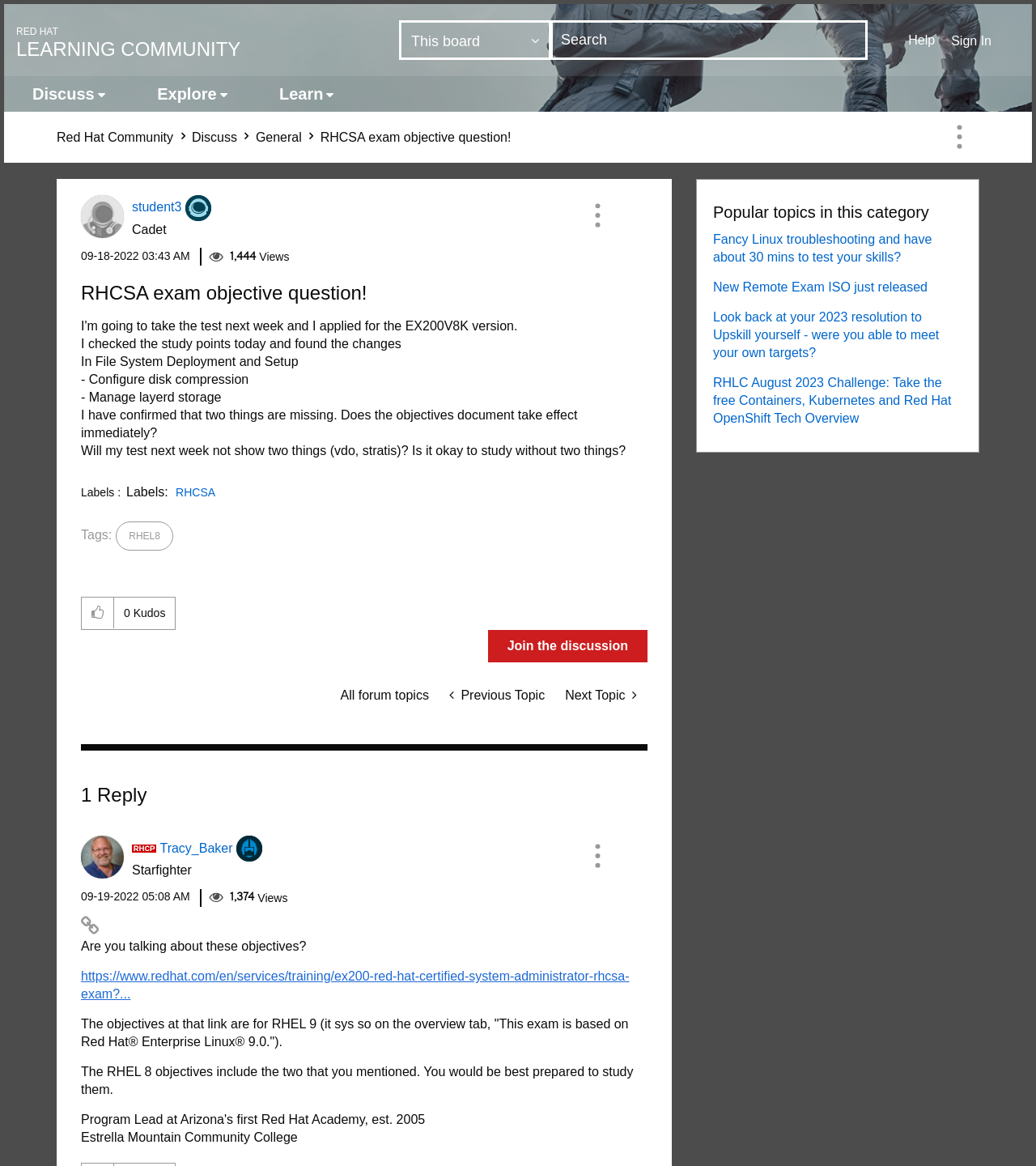Construct a comprehensive description capturing every detail on the webpage.

This webpage is a discussion forum post on the Red Hat Learning Community website. At the top, there is a navigation bar with links to "RED HAT LEARNING COMMUNITY", "Sign In", and "Help". Below this, there is a search bar with a combobox for search granularity and a textbox for entering search queries.

The main content of the page is a discussion post titled "RHCSA exam objective question!" with a breadcrumb navigation trail showing the categories "Red Hat Community" > "Discuss" > "General" > "RHCSA exam objective question!". The post is written by a user named "student3" and has a profile picture and a link to view their profile.

The post itself is a question about the RHCSA exam objectives, specifically about changes in the File System Deployment and Setup section. The user is asking if the objectives document takes effect immediately and if their test next week will not include two specific topics. There are several paragraphs of text explaining the user's concerns and questions.

Below the post, there are several links to related topics, including "Labels" and "Tags", as well as a section showing the number of views and kudos the post has received. There is also a button to give kudos to the post.

Further down, there is a reply to the post from another user, Tracy_Baker, who provides an answer to the question and includes a link to the RHCSA exam objectives page. The reply also has a profile picture and a link to view the user's profile.

On the right side of the page, there is a section showing popular topics in the category, with links to several other discussion posts.